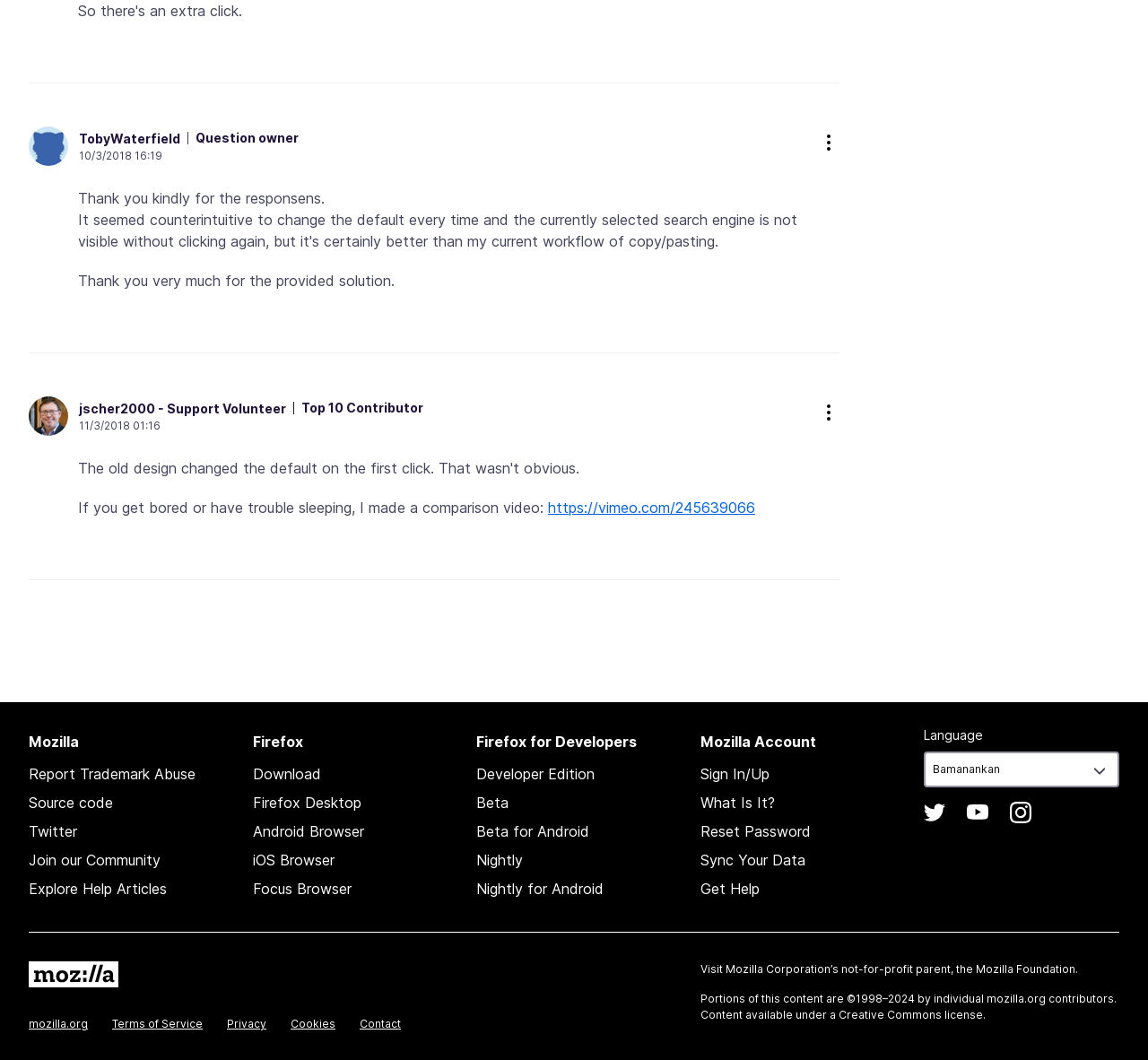What is the topic of the webpage?
Relying on the image, give a concise answer in one word or a brief phrase.

Firefox